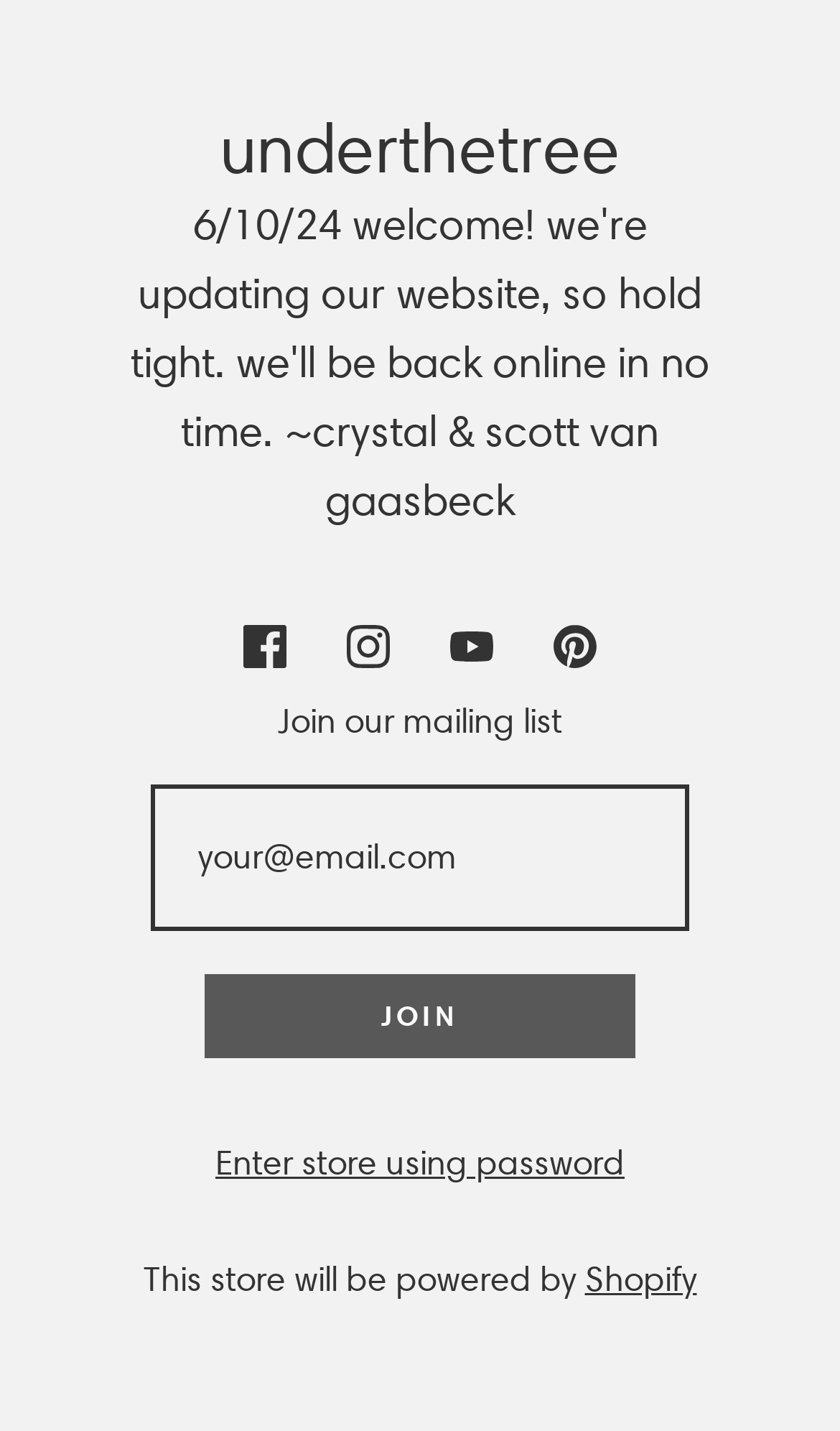Can you specify the bounding box coordinates for the region that should be clicked to fulfill this instruction: "Click the Shopify link".

[0.696, 0.879, 0.829, 0.908]